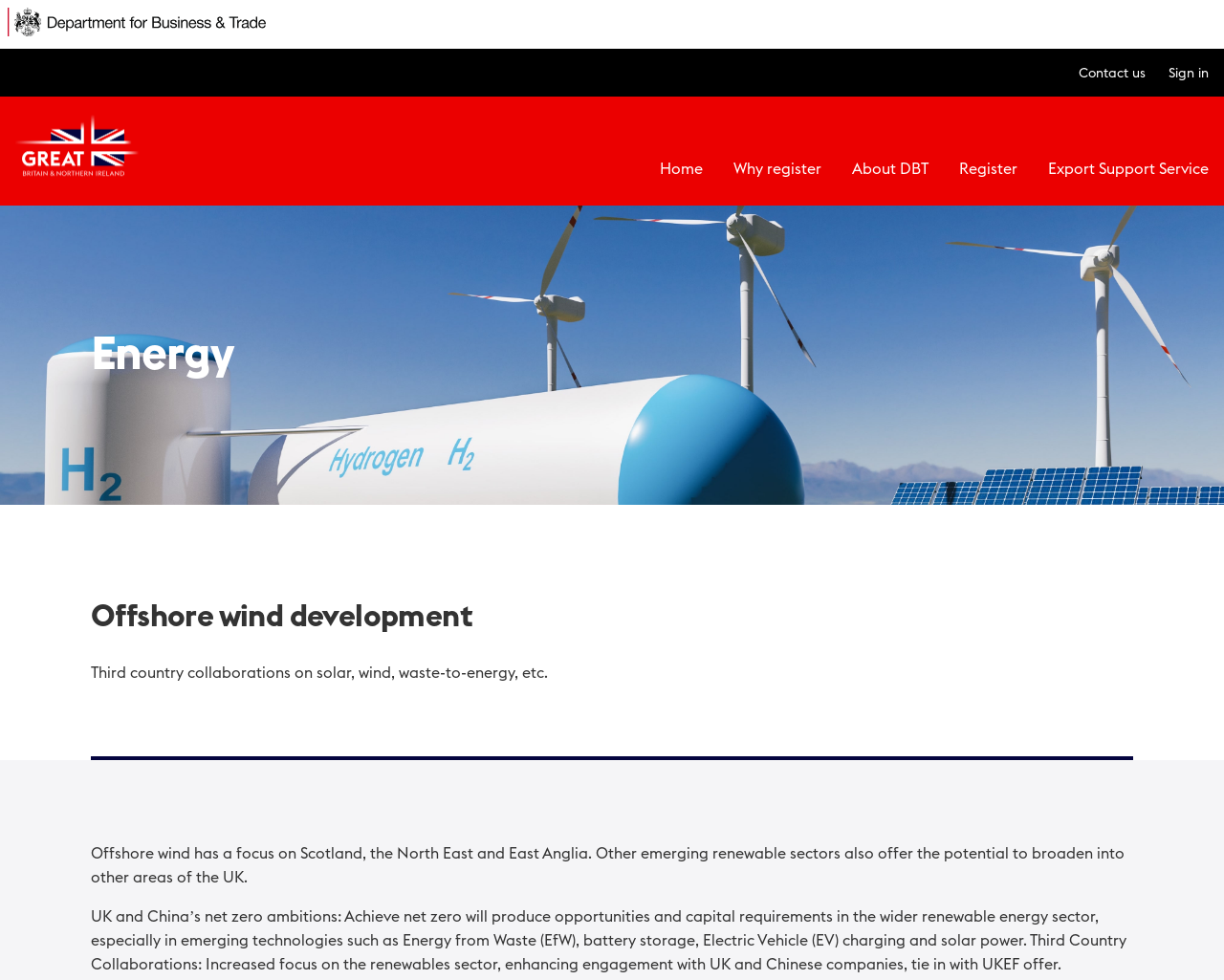Given the element description: "Home", predict the bounding box coordinates of the UI element it refers to, using four float numbers between 0 and 1, i.e., [left, top, right, bottom].

[0.539, 0.165, 0.574, 0.18]